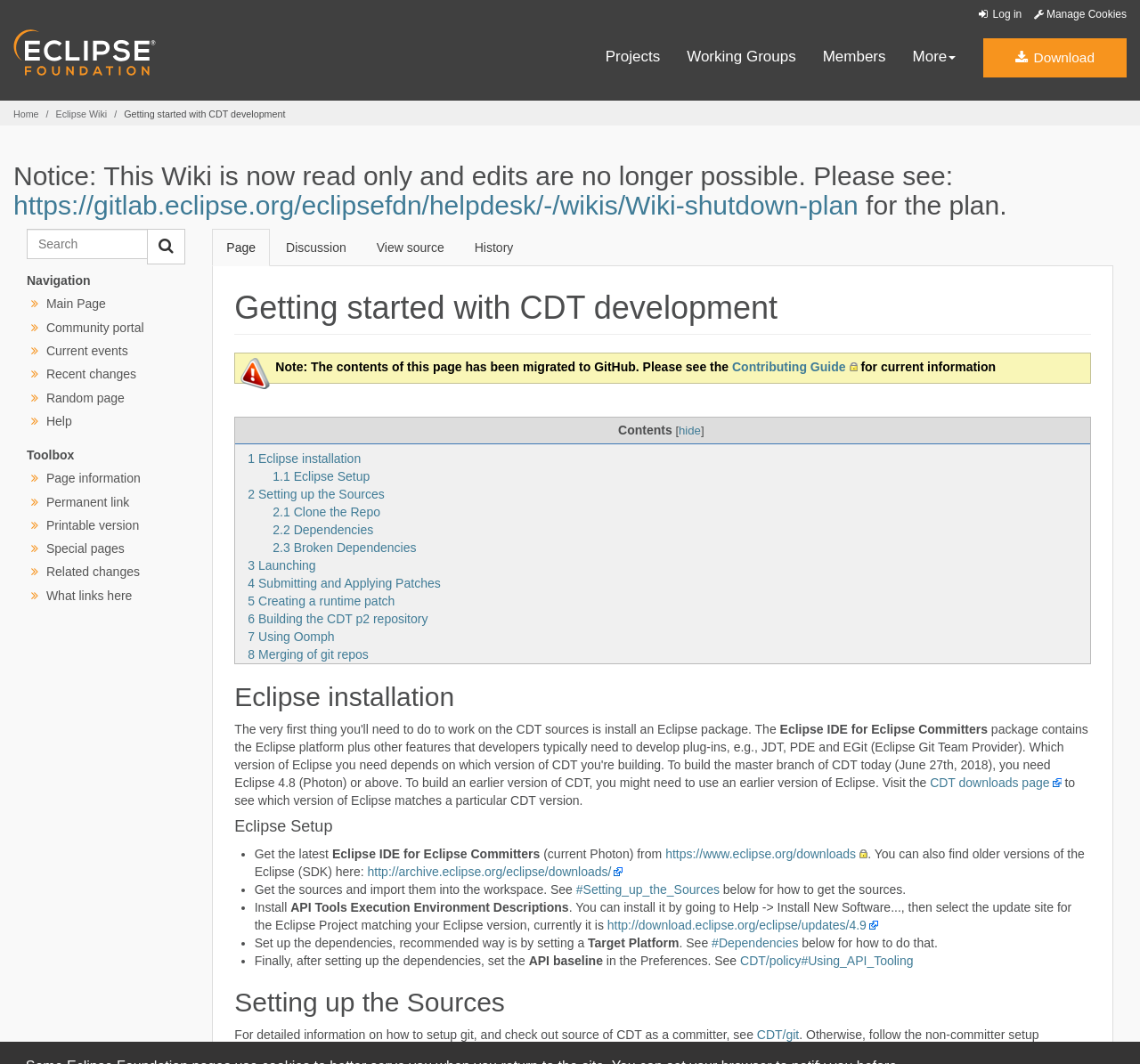Please locate the bounding box coordinates of the element that should be clicked to achieve the given instruction: "Log in".

[0.856, 0.008, 0.896, 0.02]